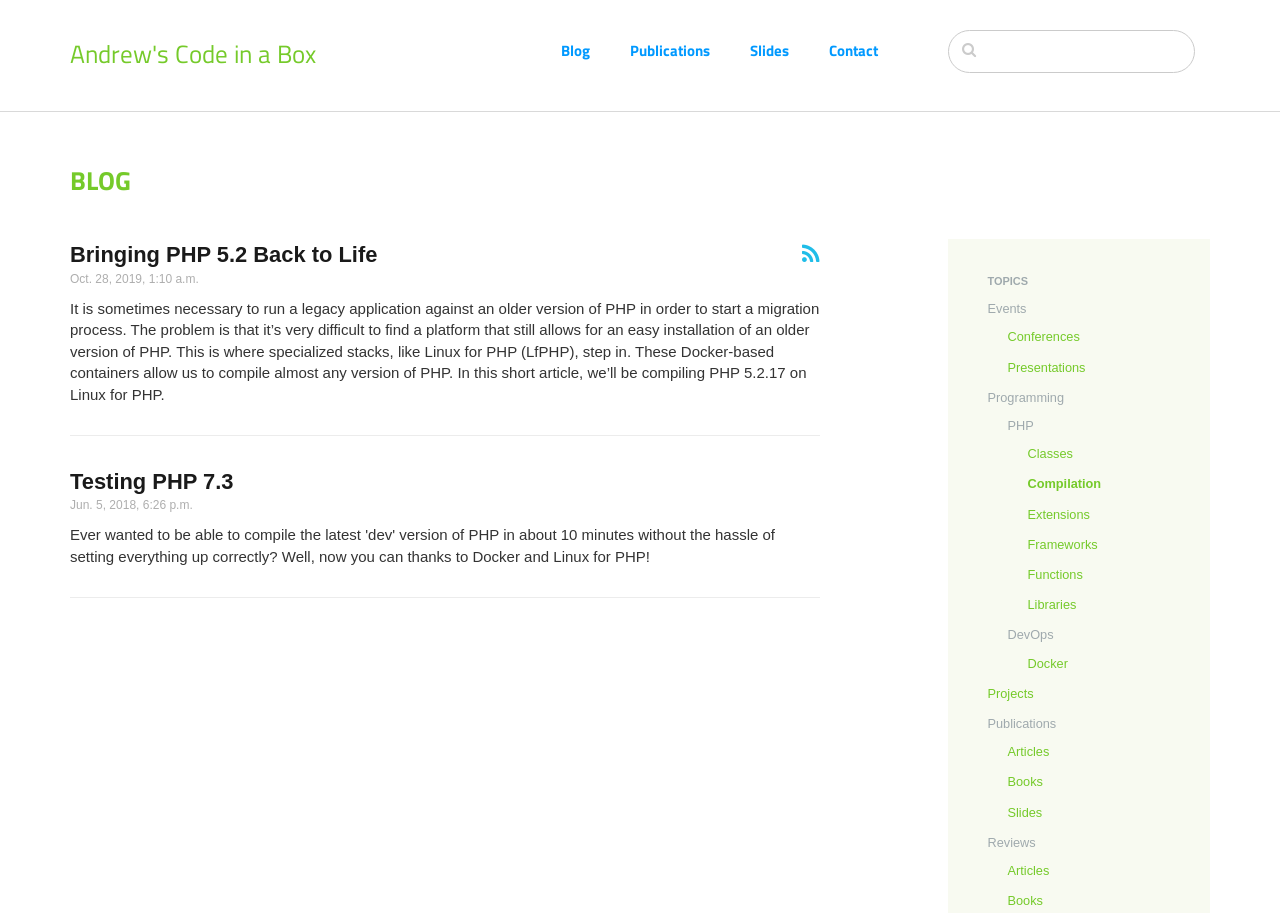Please identify the bounding box coordinates for the region that you need to click to follow this instruction: "Click on the 'Conferences' link under 'Events'".

[0.787, 0.361, 0.844, 0.377]